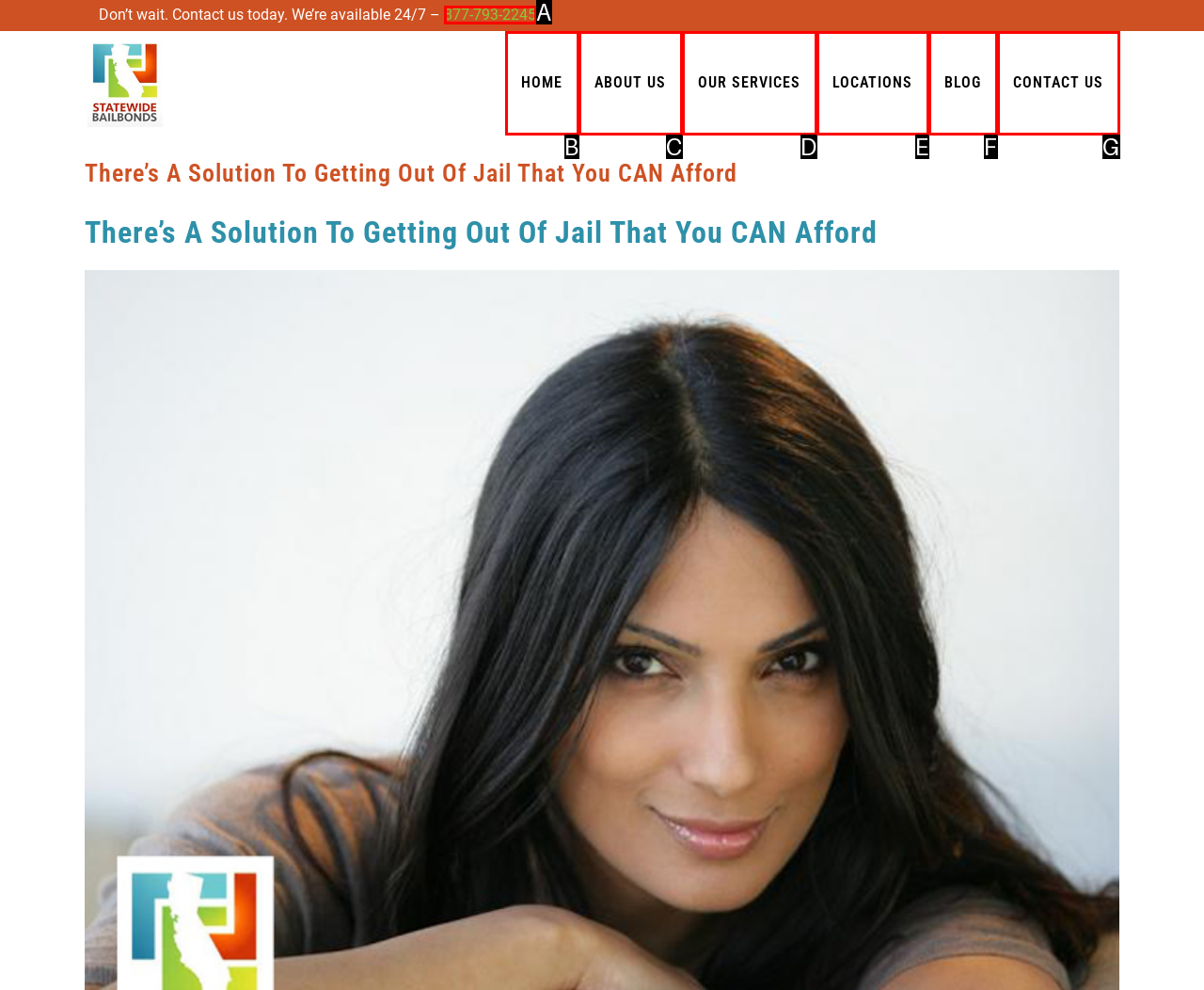Given the description: Contact Us, identify the matching HTML element. Provide the letter of the correct option.

G